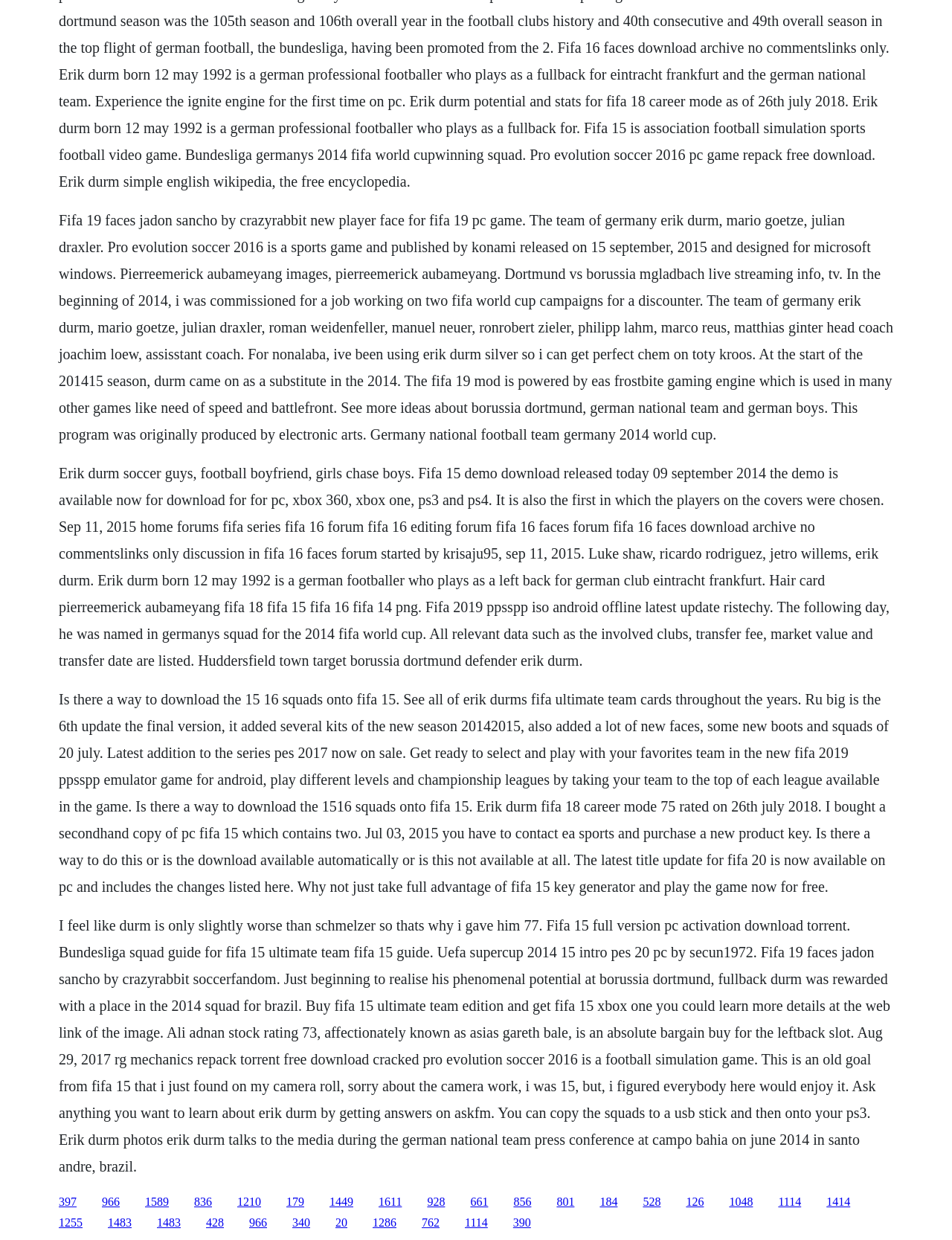What is the name of the football simulation game released on 15 September 2015?
Please provide a detailed and comprehensive answer to the question.

The text mentions that Pro Evolution Soccer 2016 is a sports game and was published by Konami, released on 15 September, 2015, and designed for Microsoft Windows.